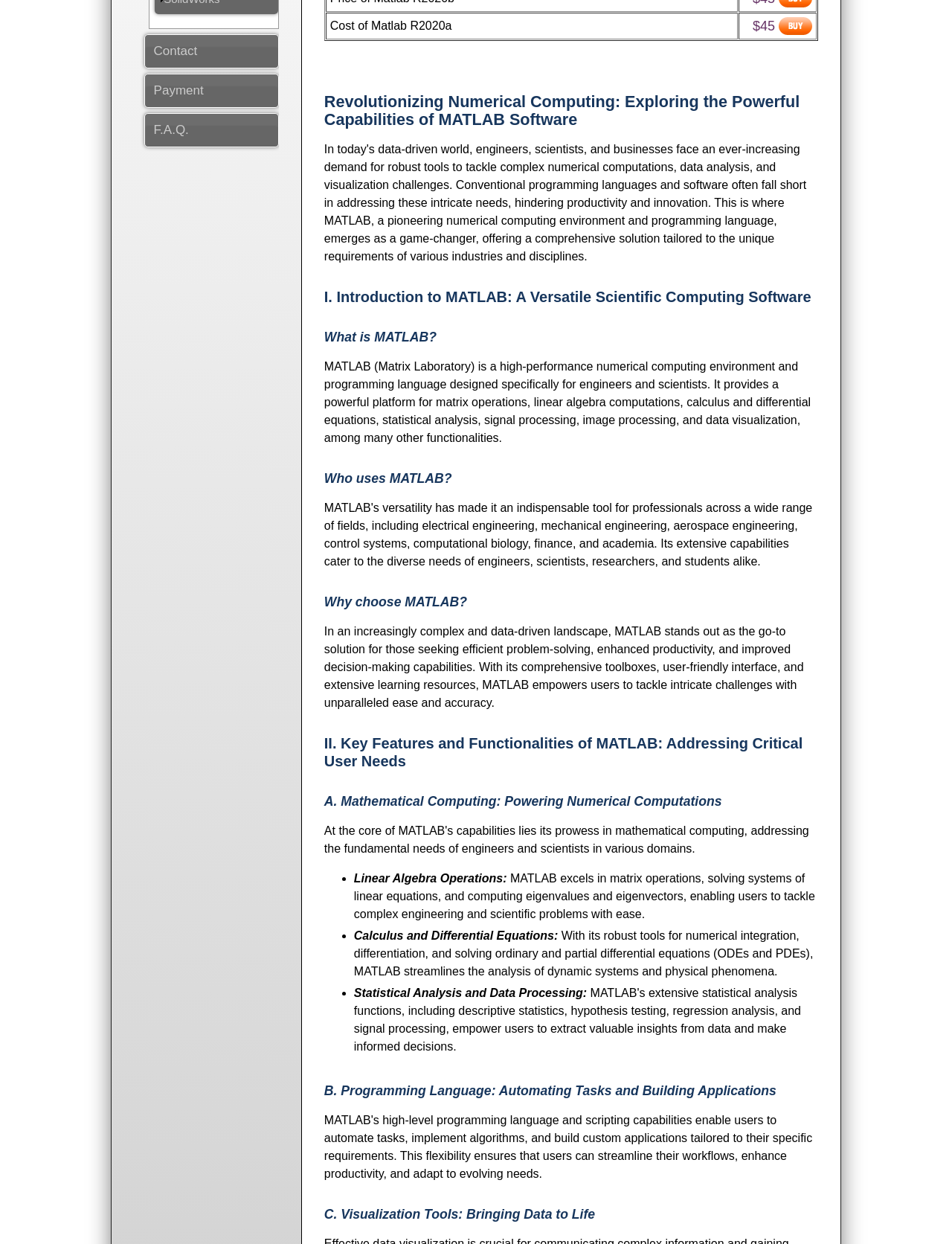Extract the bounding box coordinates of the UI element described by: "Close". The coordinates should include four float numbers ranging from 0 to 1, e.g., [left, top, right, bottom].

[0.579, 0.34, 0.624, 0.354]